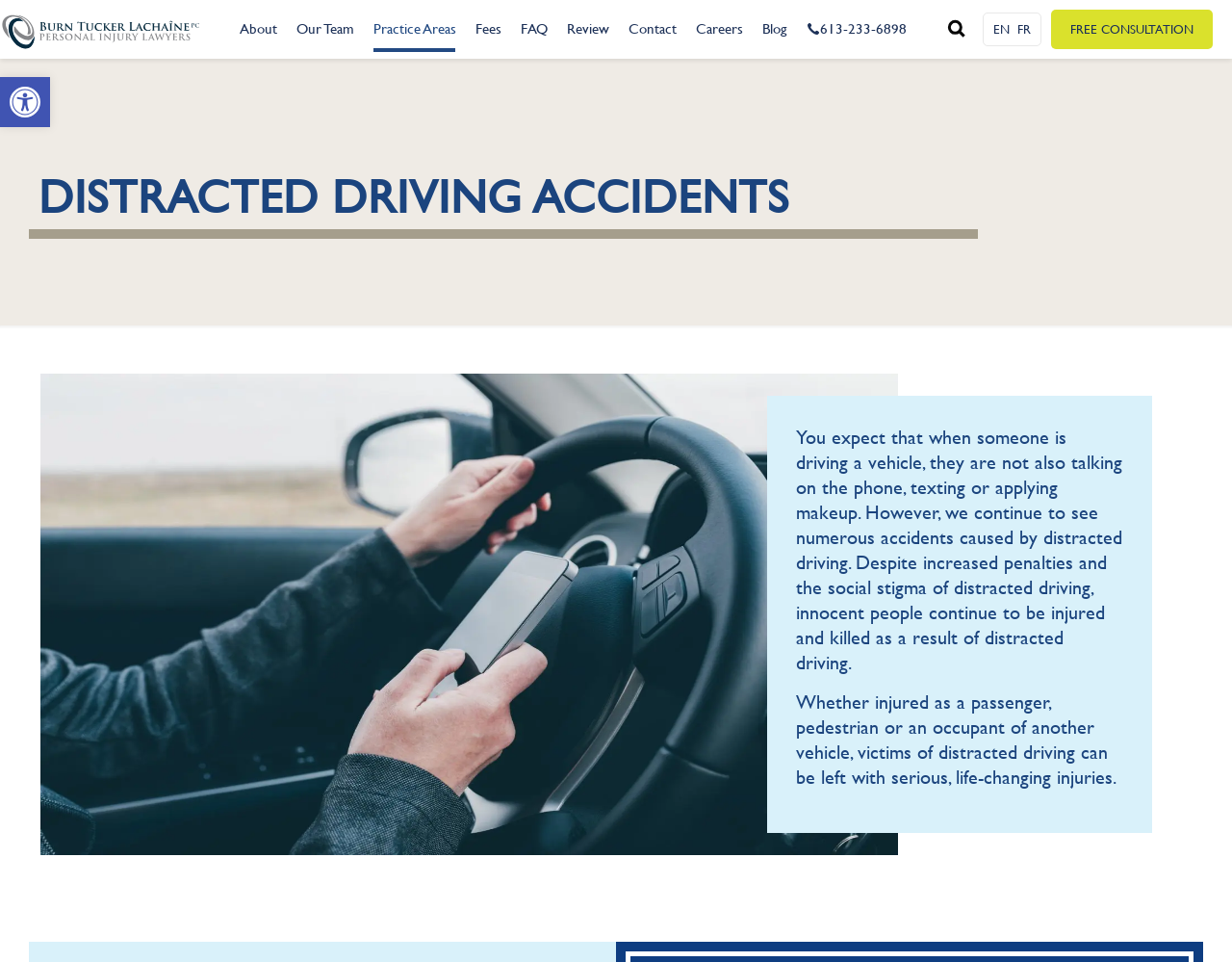Please locate the bounding box coordinates for the element that should be clicked to achieve the following instruction: "Click on the 'About' link". Ensure the coordinates are given as four float numbers between 0 and 1, i.e., [left, top, right, bottom].

[0.186, 0.0, 0.233, 0.06]